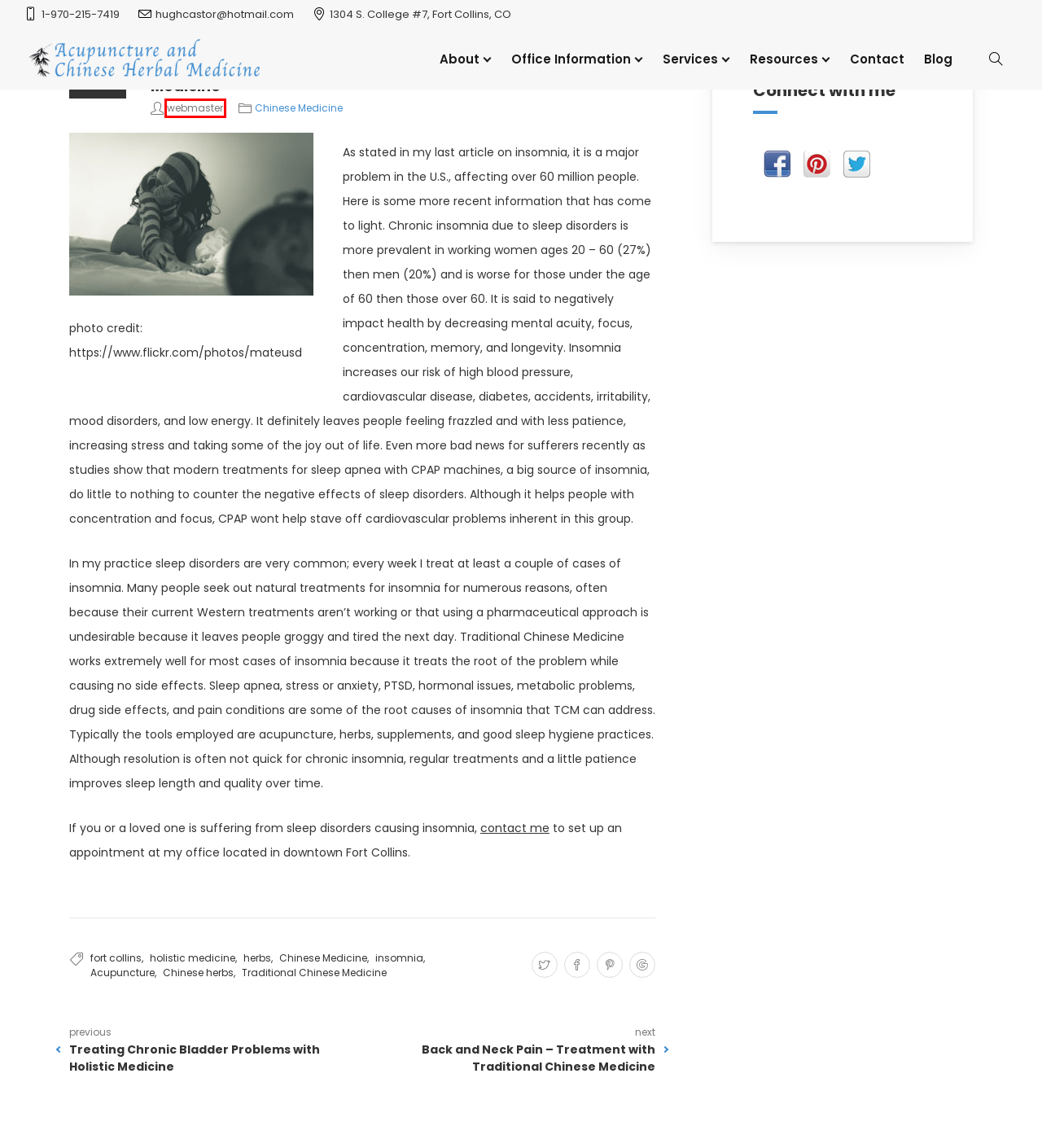Review the screenshot of a webpage containing a red bounding box around an element. Select the description that best matches the new webpage after clicking the highlighted element. The options are:
A. Chinese herbs | Hugh Castor Licensed Acupuncturist
B. herbs | Hugh Castor Licensed Acupuncturist
C. webmaster | Hugh Castor Licensed Acupuncturist
D. Traditional Chinese Medicine | Hugh Castor Licensed Acupuncturist
E. Chronic Bladder Problems can be cured with Chinese Medicine
F. Hugh Castor L.Ac. | Acupuncture Clinic in Fort Collins
G. Hugh's Acupuncture Clinic | Fort Collins | Contact Us
H. Chinese Medicine | Hugh Castor Licensed Acupuncturist

C